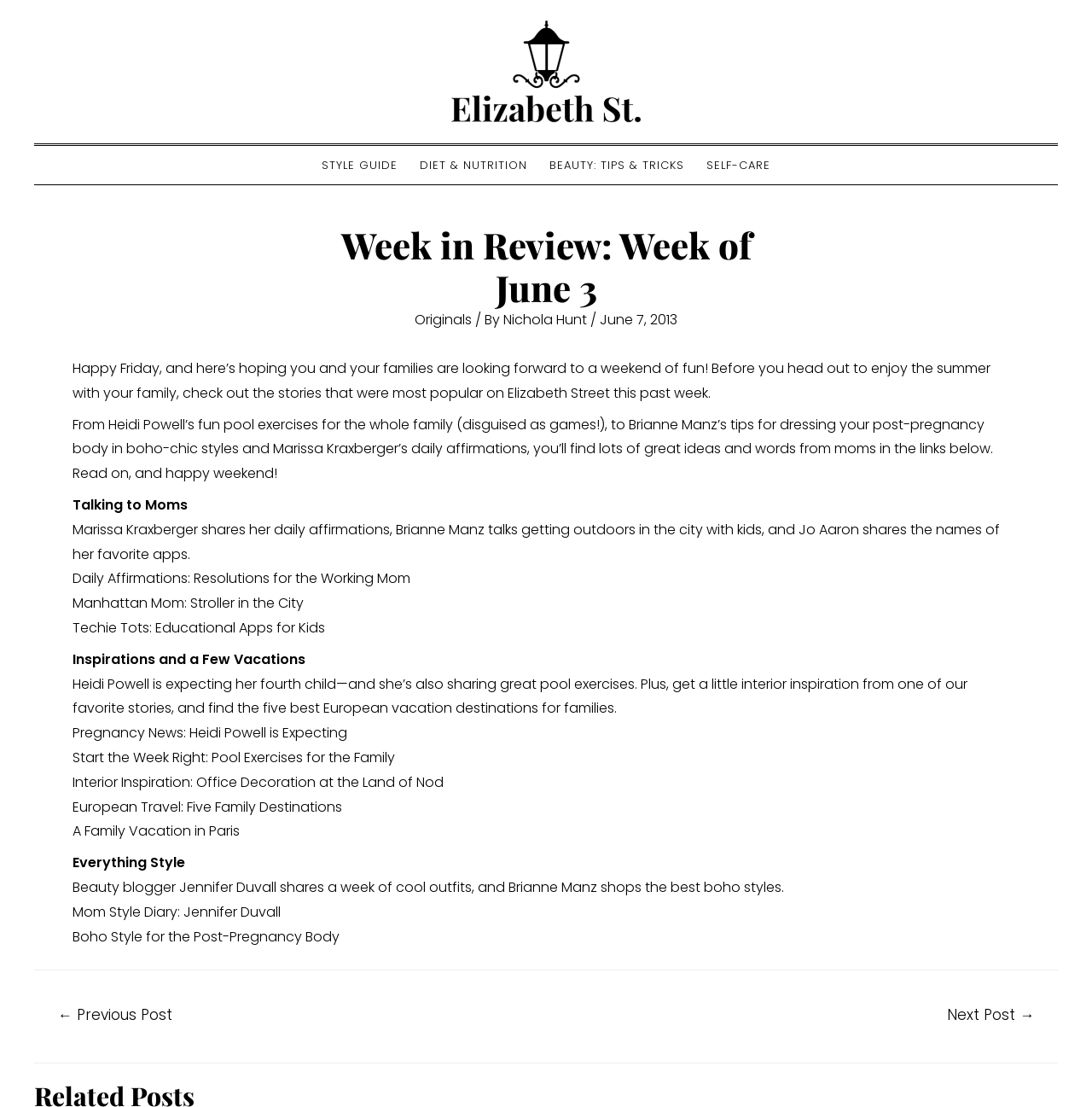Please find the bounding box coordinates of the clickable region needed to complete the following instruction: "View the 'Next Post'". The bounding box coordinates must consist of four float numbers between 0 and 1, i.e., [left, top, right, bottom].

[0.847, 0.903, 0.967, 0.934]